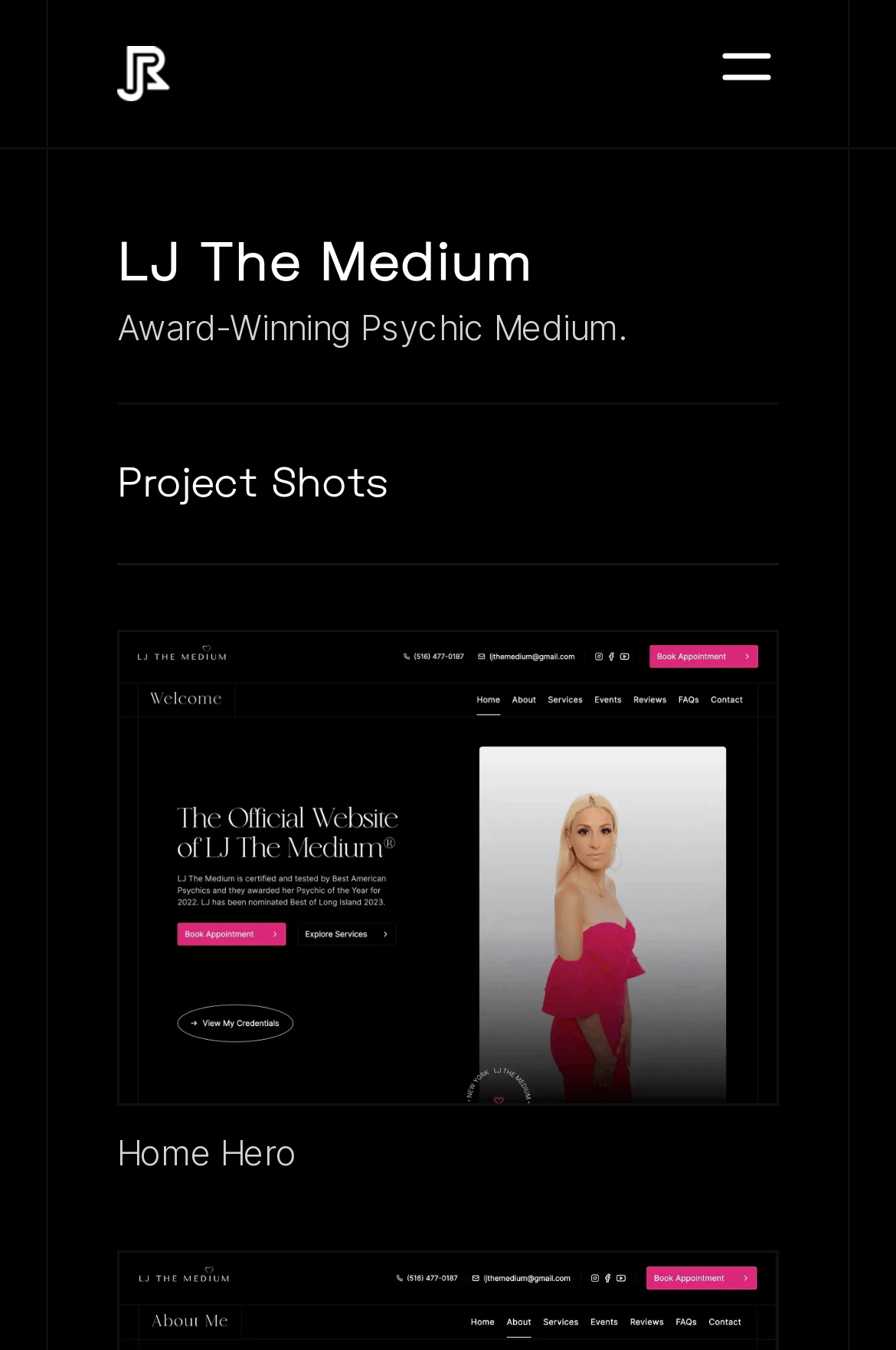Please answer the following question using a single word or phrase: 
How many images are on the webpage?

3